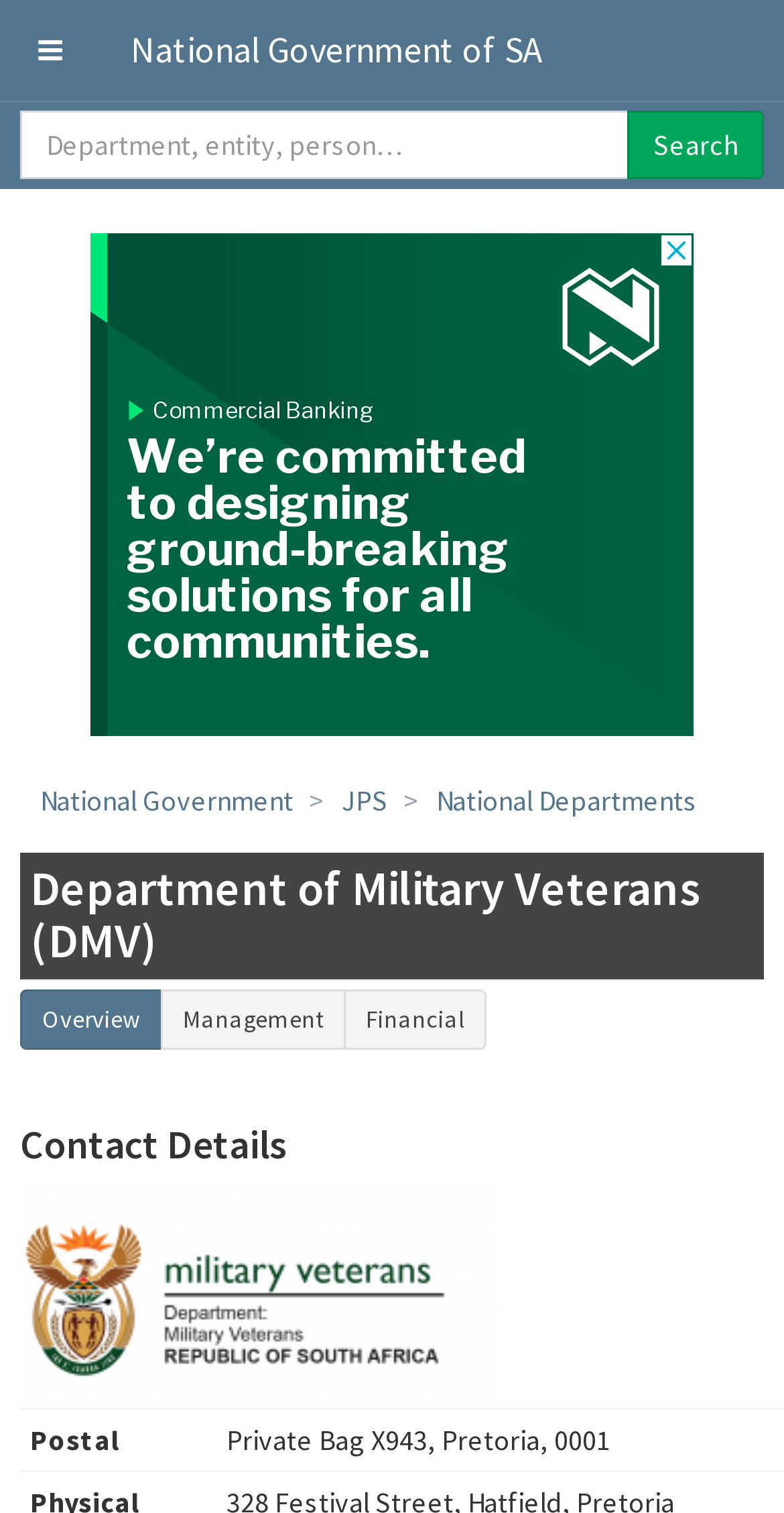Generate the text content of the main heading of the webpage.

Department of Military Veterans (DMV)